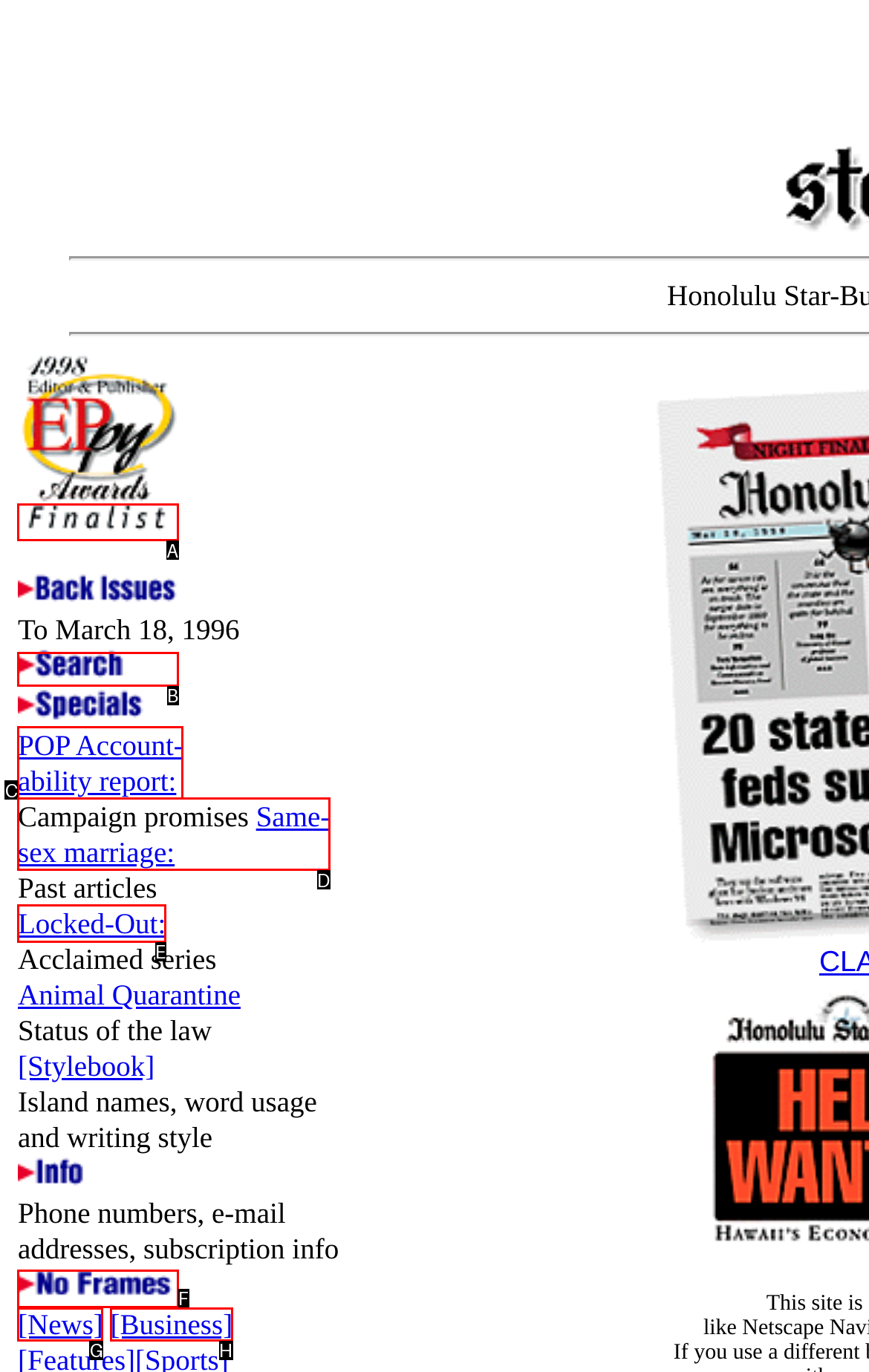Based on the given description: parent_node: To March 18, 1996, determine which HTML element is the best match. Respond with the letter of the chosen option.

F